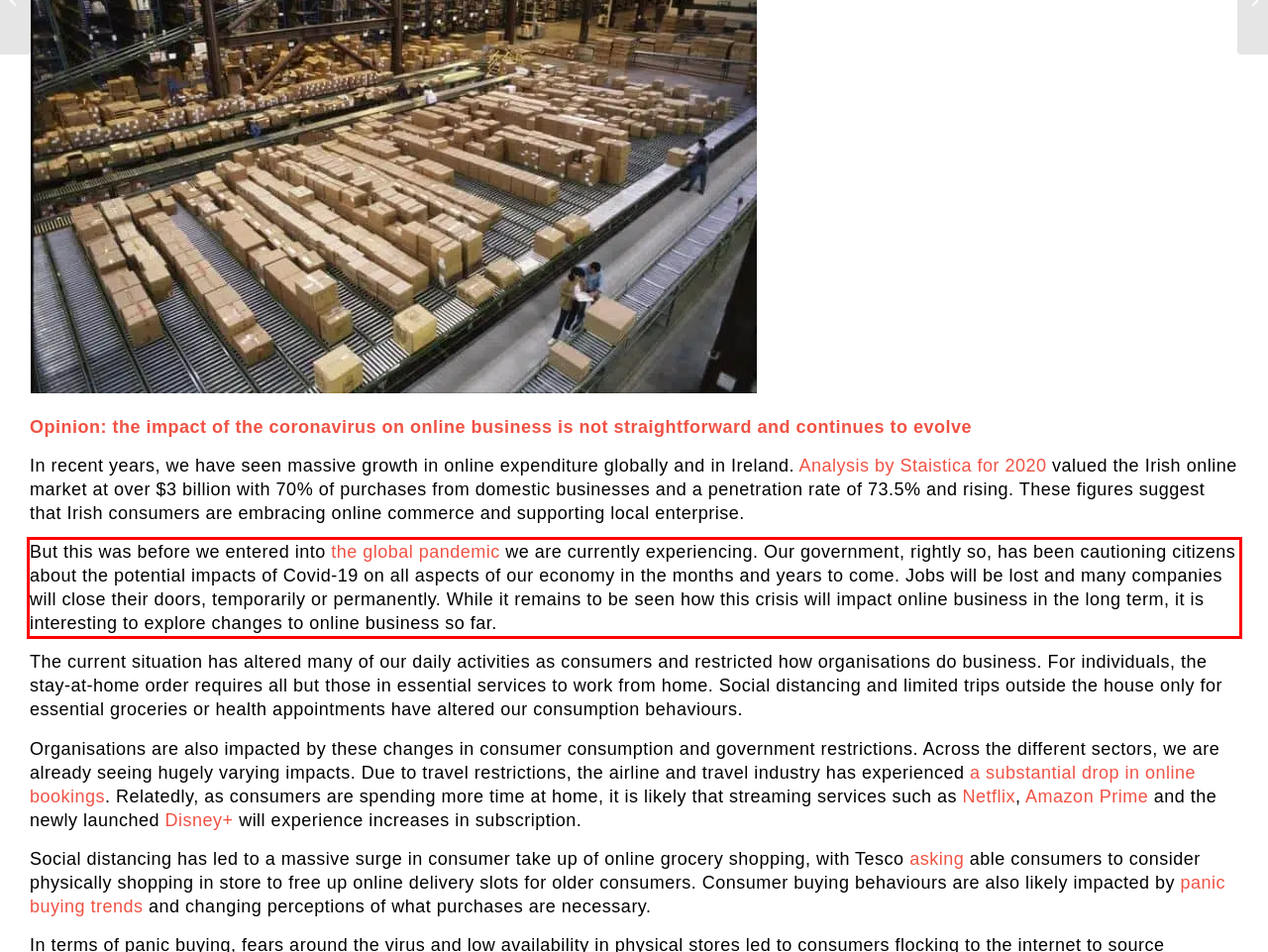Analyze the screenshot of a webpage where a red rectangle is bounding a UI element. Extract and generate the text content within this red bounding box.

But this was before we entered into the global pandemic we are currently experiencing. Our government, rightly so, has been cautioning citizens about the potential impacts of Covid-19 on all aspects of our economy in the months and years to come. Jobs will be lost and many companies will close their doors, temporarily or permanently. While it remains to be seen how this crisis will impact online business in the long term, it is interesting to explore changes to online business so far.